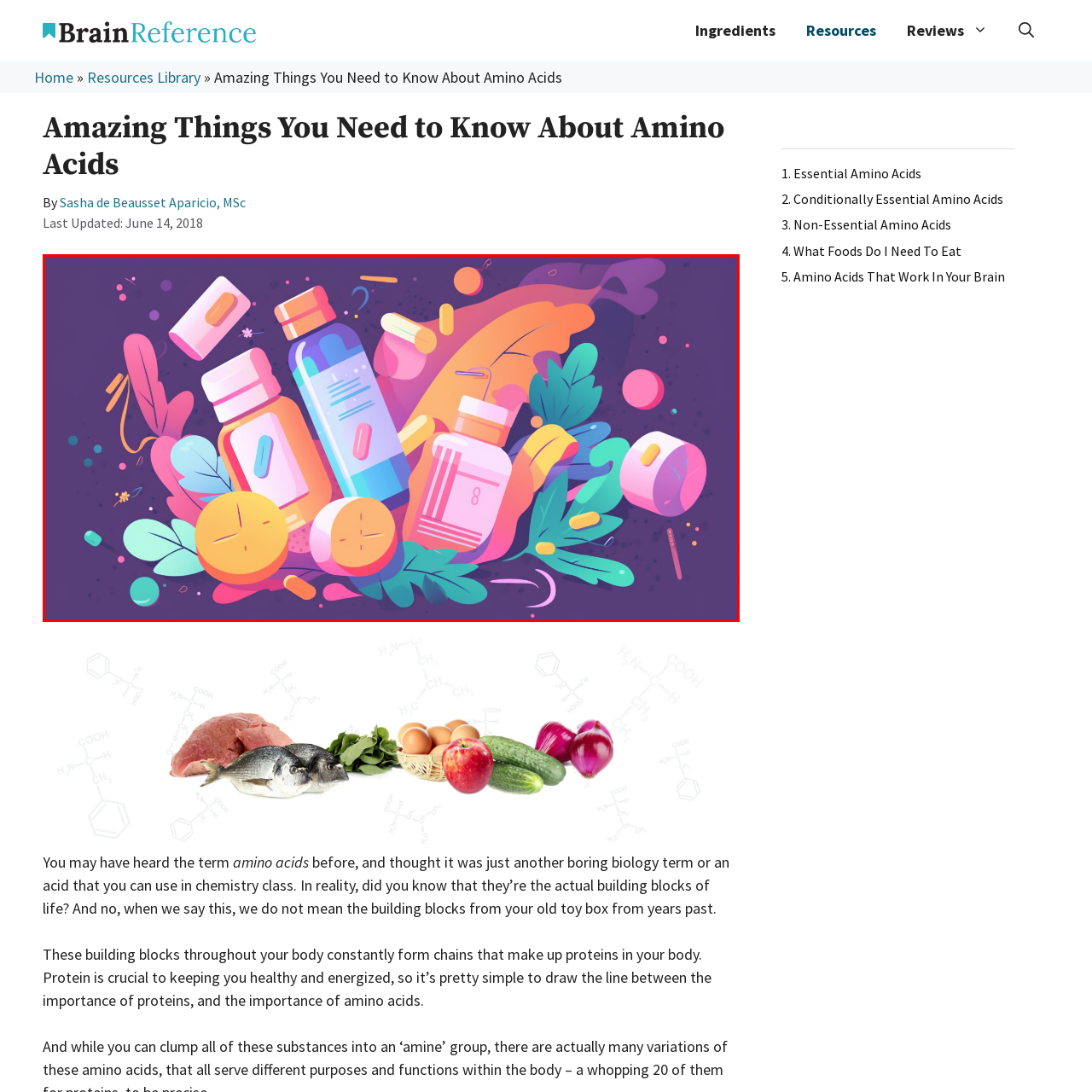Concentrate on the image section marked by the red rectangle and answer the following question comprehensively, using details from the image: What motifs surround the containers?

The containers are surrounded by decorative leaves and fruit motifs, which reinforces the theme of health and nutrition, and creates a sense of harmony and balance in the composition.